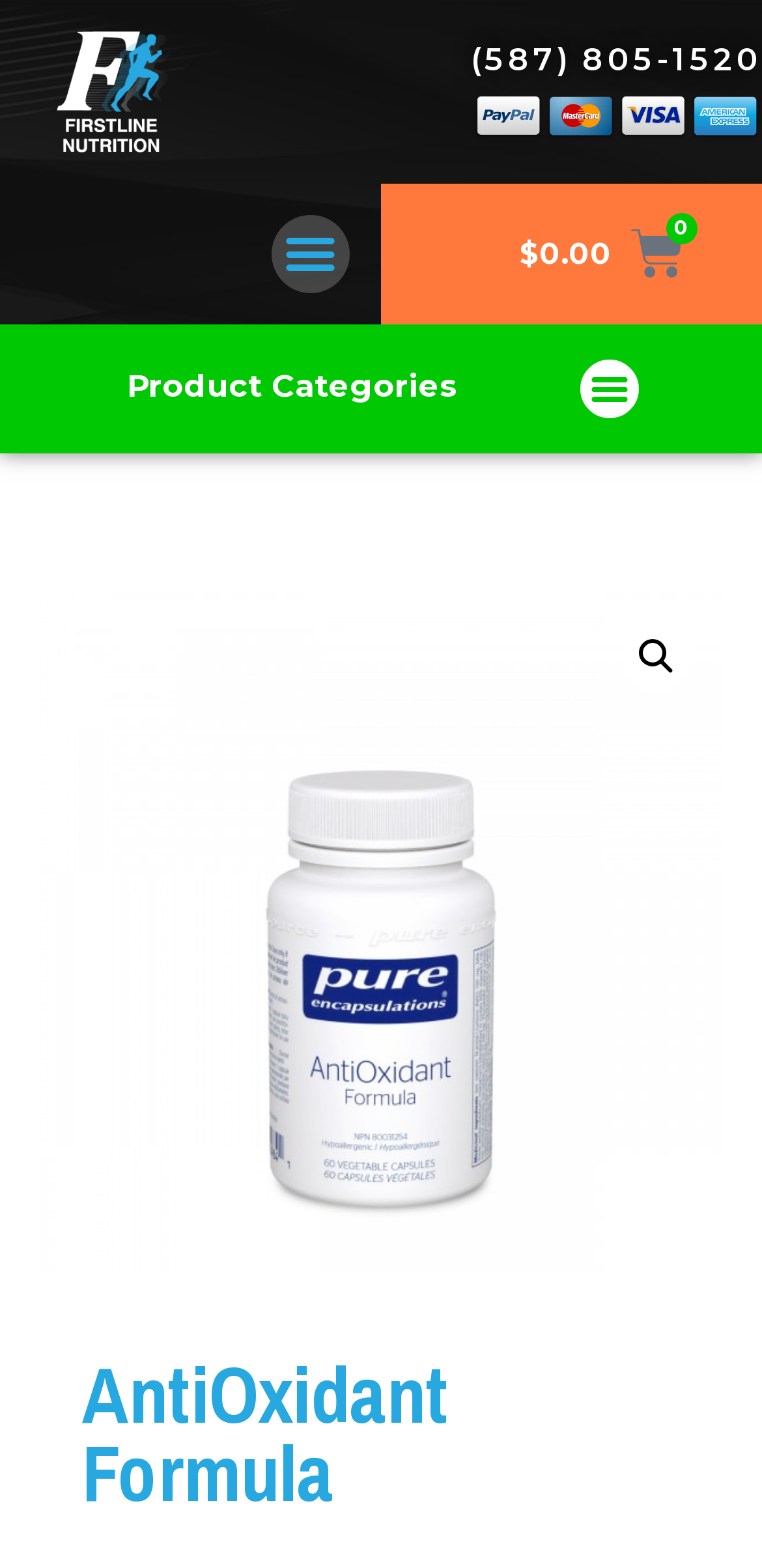Respond to the question below with a single word or phrase:
Is the menu toggle button expanded?

False